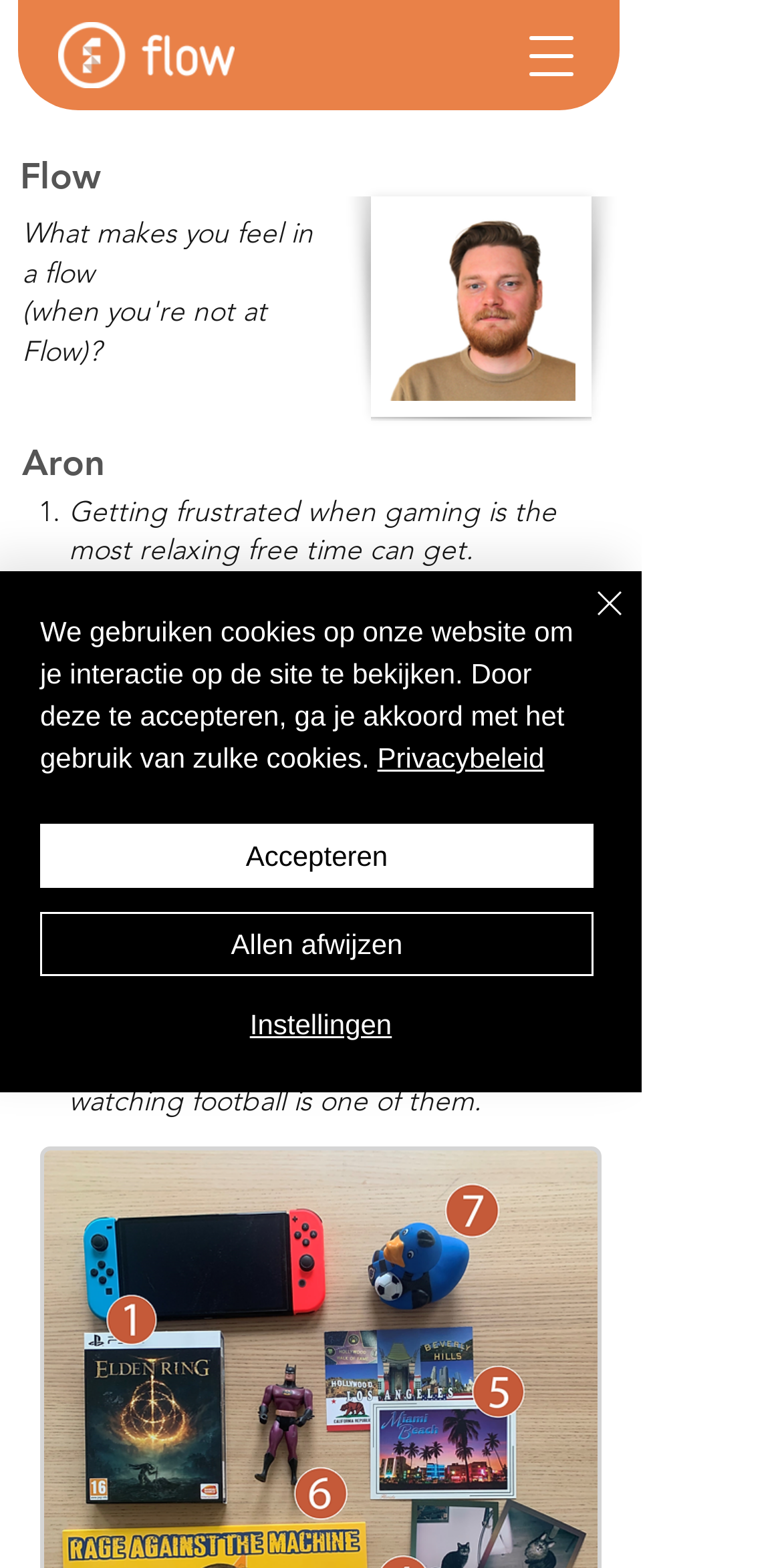Please identify the bounding box coordinates of the clickable element to fulfill the following instruction: "Click the Flow logo". The coordinates should be four float numbers between 0 and 1, i.e., [left, top, right, bottom].

[0.074, 0.014, 0.3, 0.056]